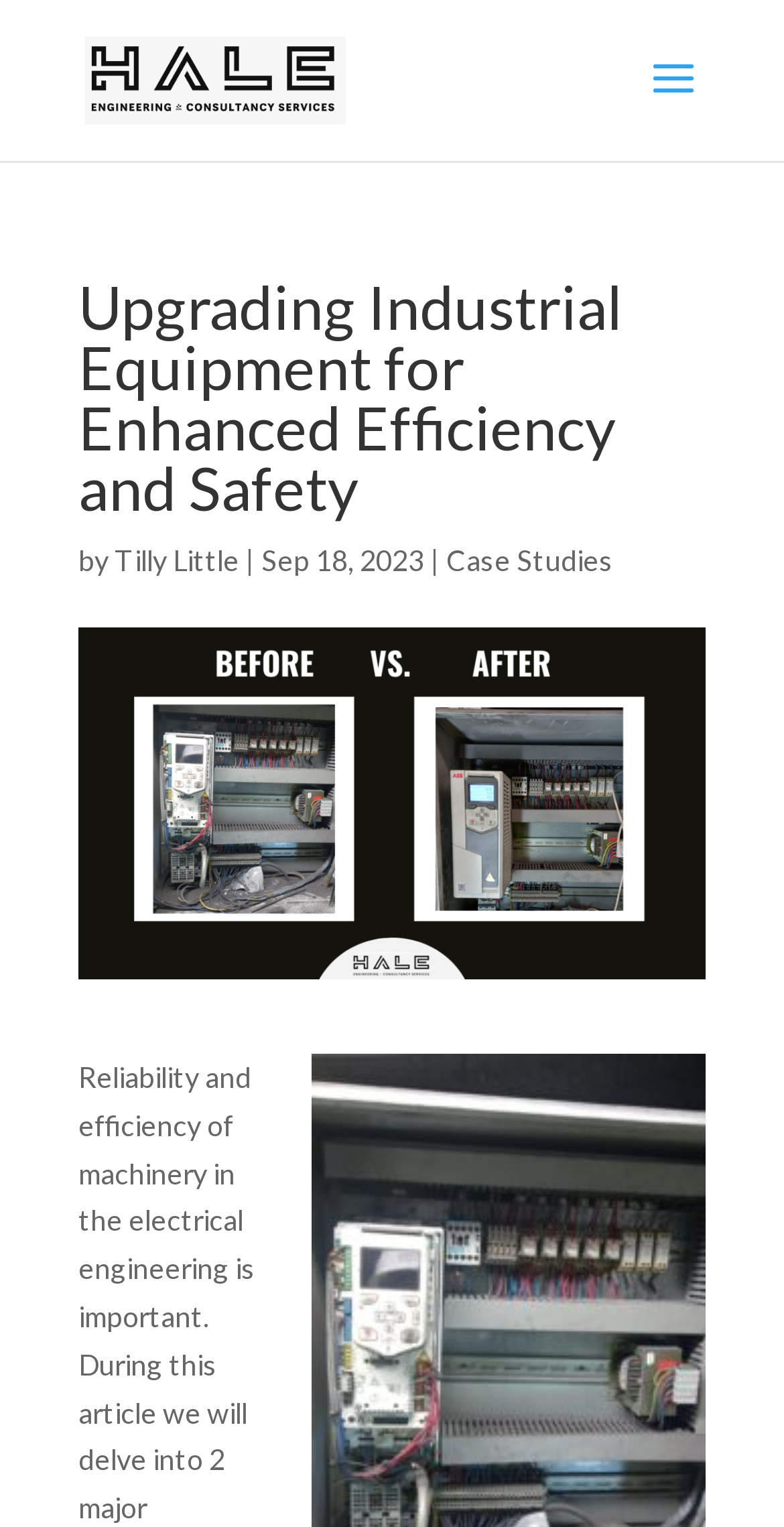What is the name of the company?
Using the details shown in the screenshot, provide a comprehensive answer to the question.

The company name can be found in the top-left corner of the webpage, where the logo is located, and it is also mentioned in the link text.